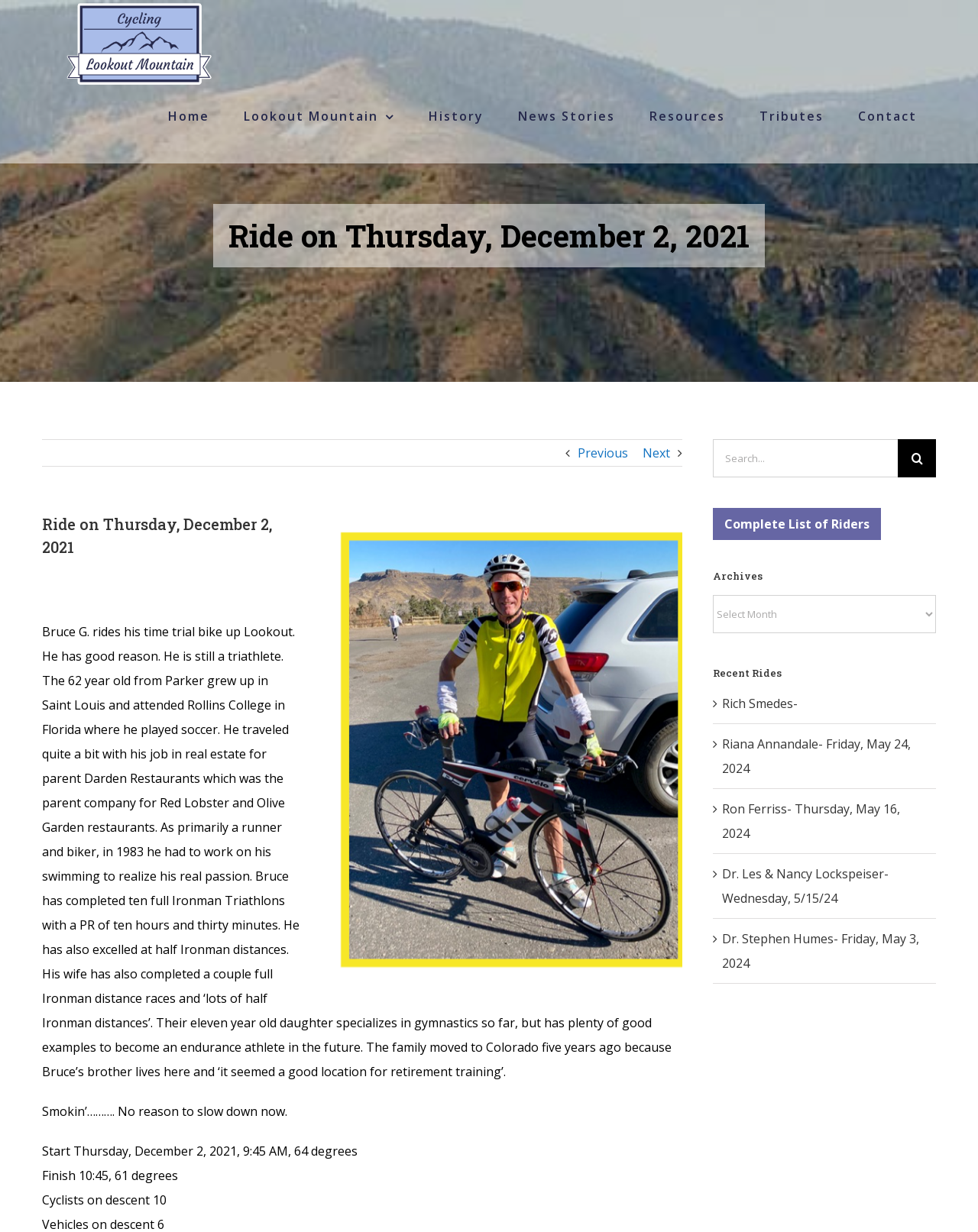Explain the webpage in detail, including its primary components.

This webpage is about Cycling Lookout Mountain, a cycling community that shares stories and news about cycling events and riders. At the top left corner, there is a logo of Cycling Lookout Mountain, which is an image link. Next to the logo, there is a main menu navigation bar with links to different sections of the website, including Home, Lookout Mountain, History, News Stories, Resources, Tributes, and Contact.

Below the navigation bar, there is a heading that reads "Ride on Thursday, December 2, 2021". This heading is followed by a section that appears to be a news story or article about a cyclist named Bruce G. The article includes a link to view a larger image, and a brief description of Bruce's background and achievements in triathlons.

To the right of the article, there is a complementary section that contains a search bar, a link to a complete list of riders, and a section for archives and recent rides. The archives section has a dropdown menu, and the recent rides section lists several links to stories about different riders.

At the very bottom of the page, there is a link to go back to the top of the page.